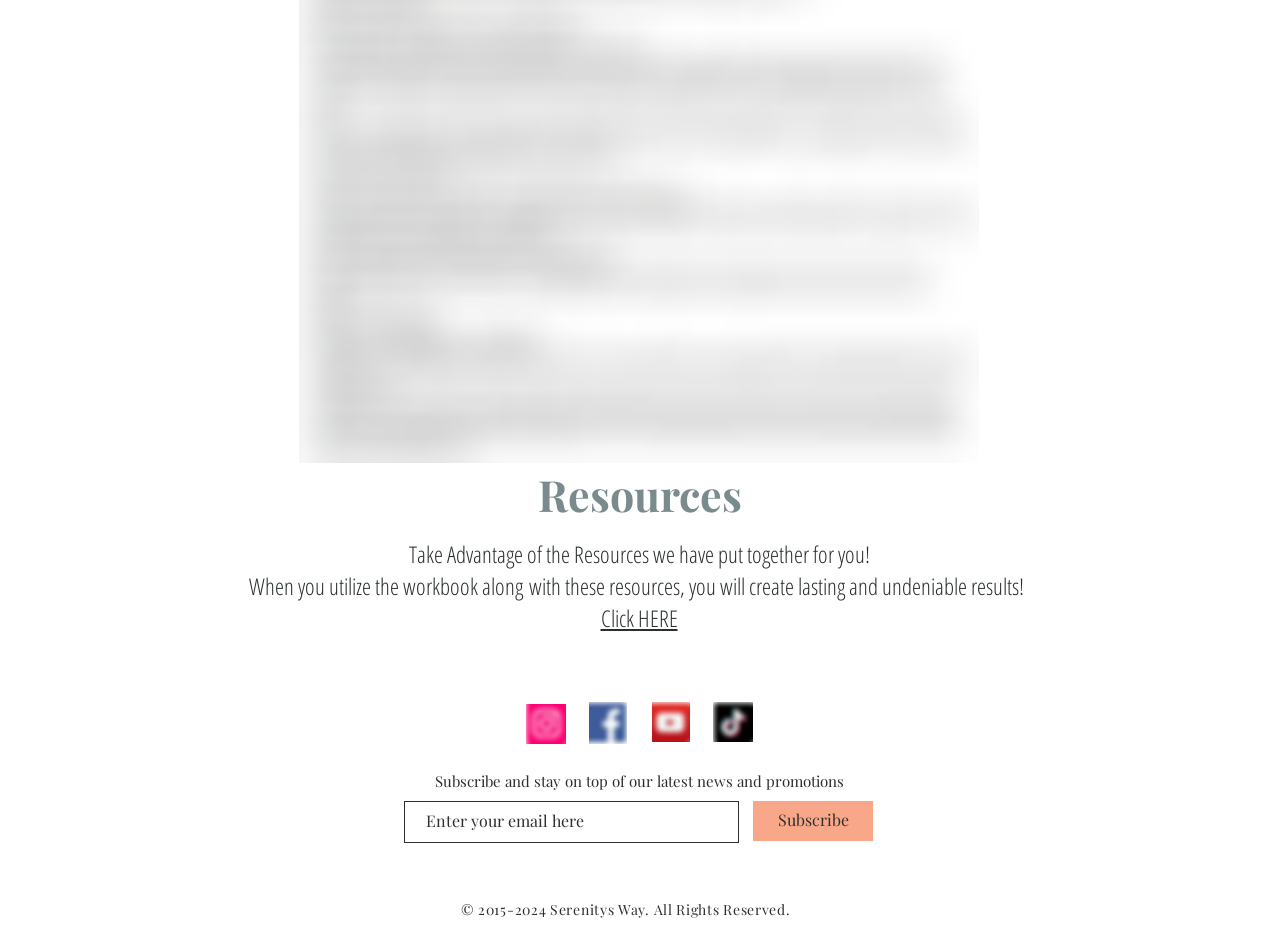What is the copyright year range for Serenitys Way?
Use the information from the screenshot to give a comprehensive response to the question.

The text '© 2015-2024 Serenitys Way. All Rights Reserved.' at the bottom of the page indicates that the copyright year range for Serenitys Way is from 2015 to 2024.